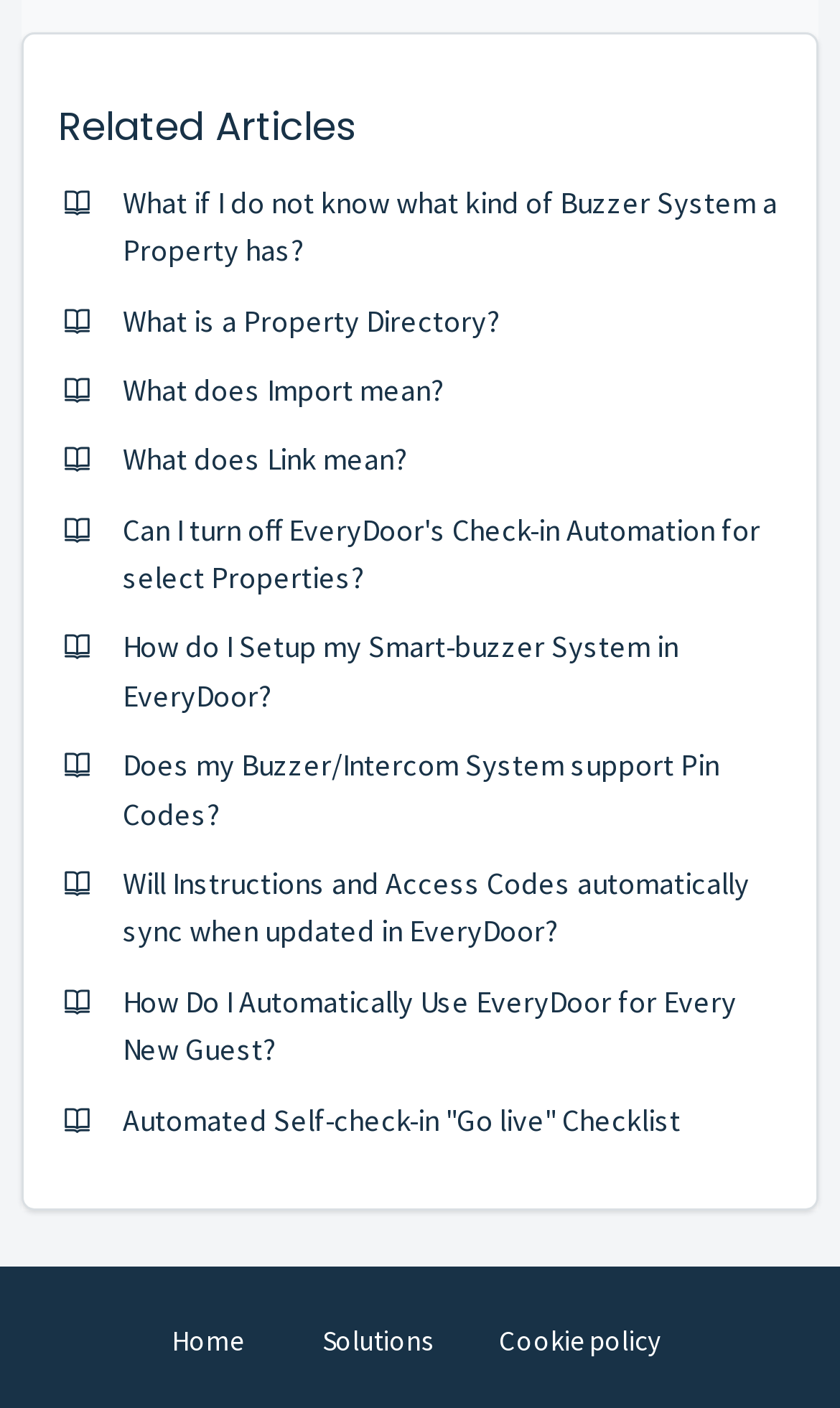Could you indicate the bounding box coordinates of the region to click in order to complete this instruction: "Check how to set up smart buzzer system".

[0.146, 0.446, 0.808, 0.508]